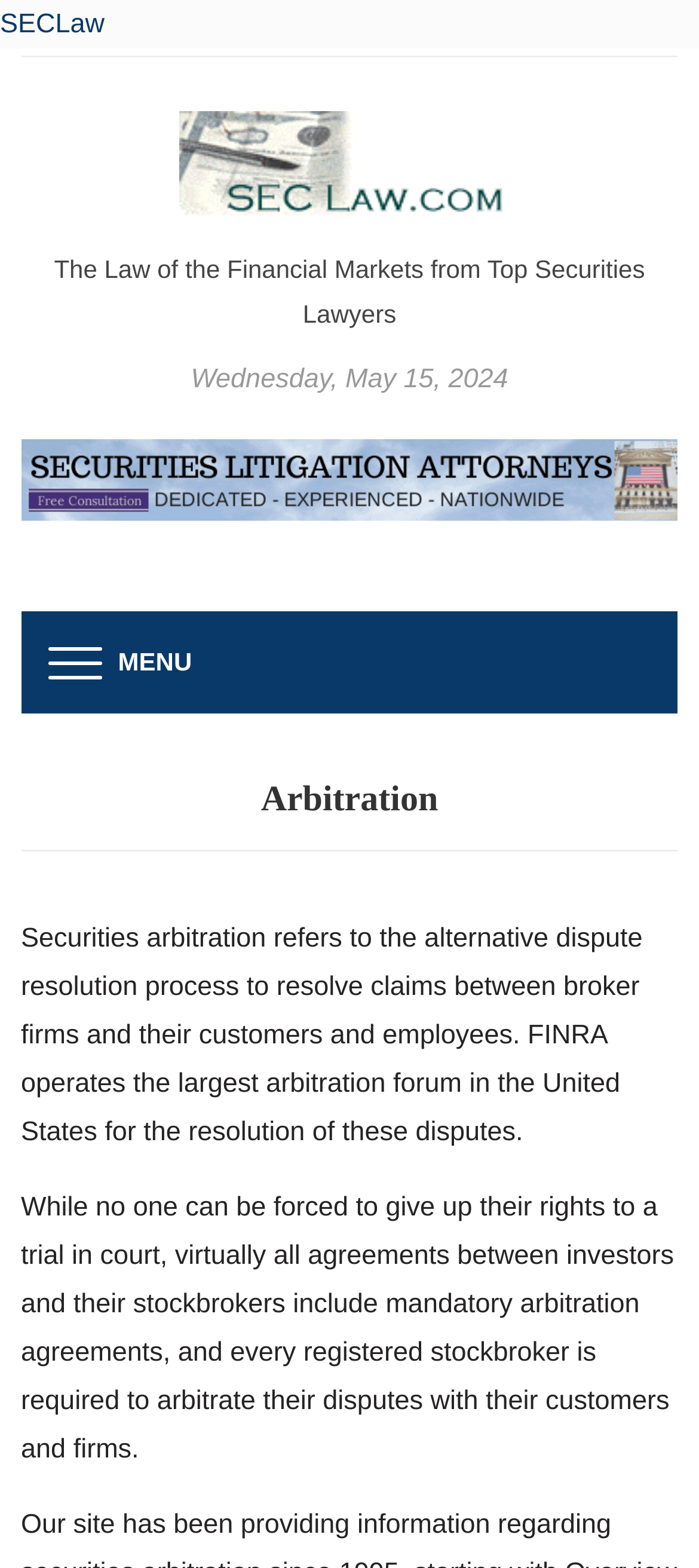Please reply to the following question using a single word or phrase: 
What is the topic of the arbitration articles?

Securities arbitration